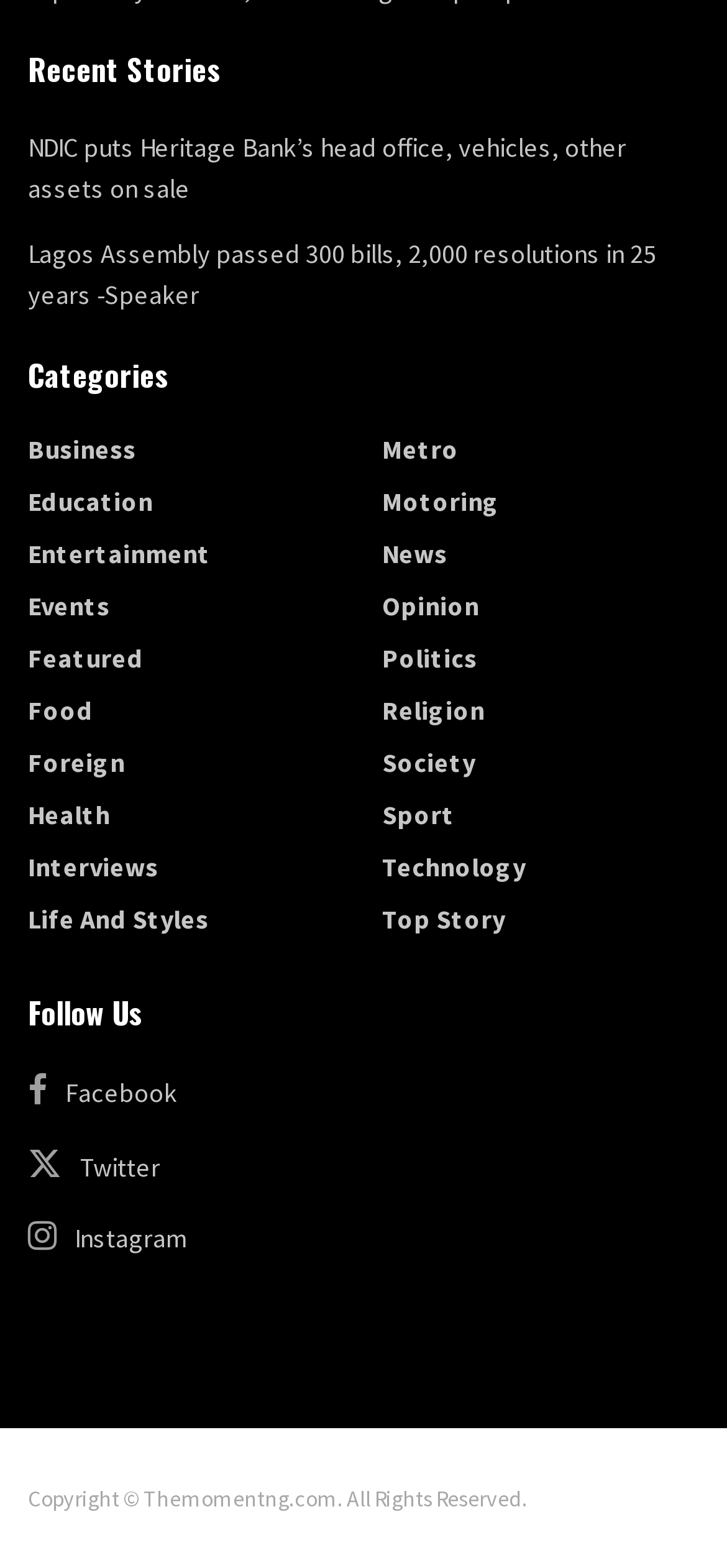Using the information in the image, give a detailed answer to the following question: What is the position of the 'Events' category relative to the 'Entertainment' category?

Based on the bounding box coordinates, the 'Events' category has a y1 value of 0.376, which is smaller than the y1 value of 0.342 for the 'Entertainment' category, indicating that the 'Events' category is positioned above the 'Entertainment' category.